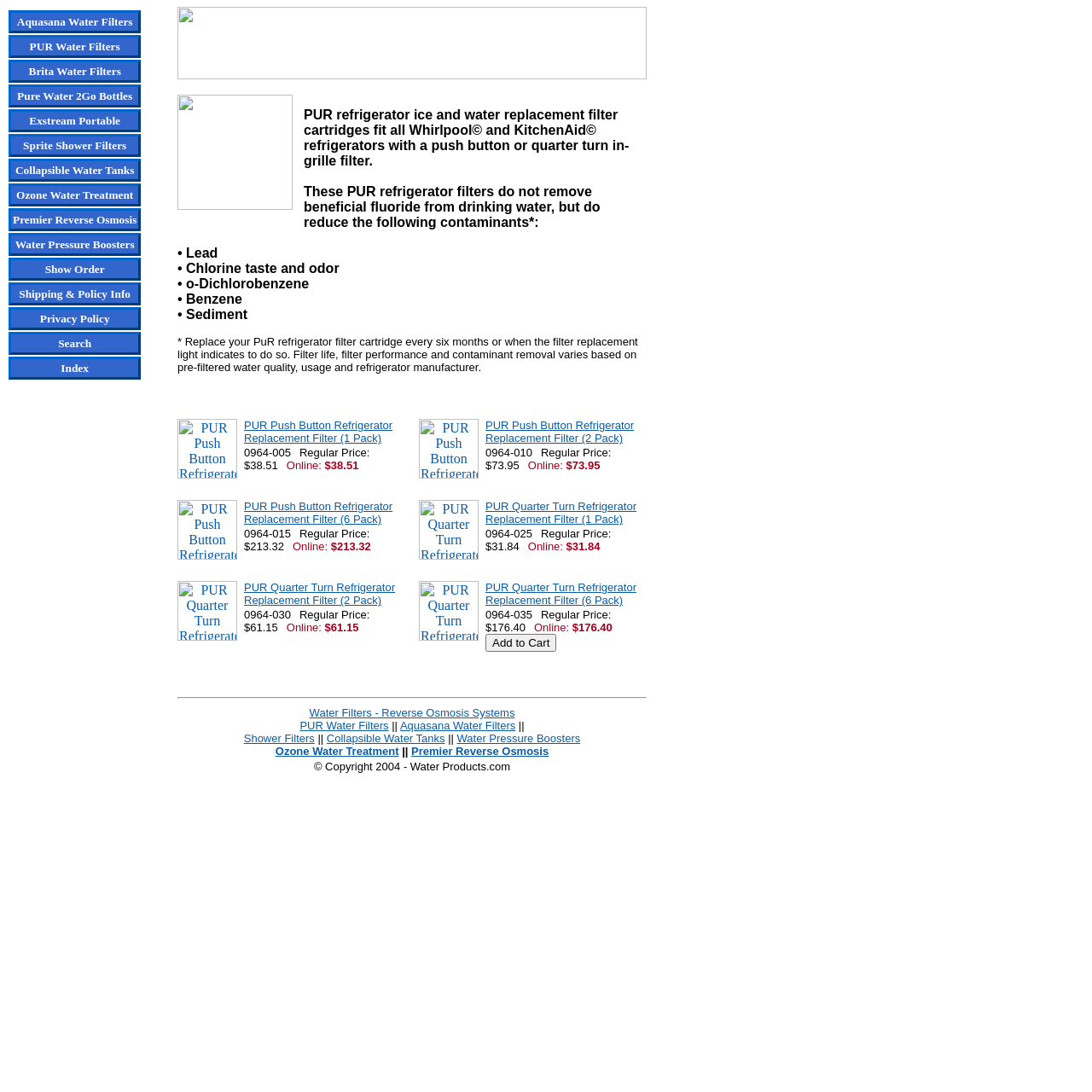Give a short answer using one word or phrase for the question:
How often should the PUR refrigerator filter cartridge be replaced?

Every six months